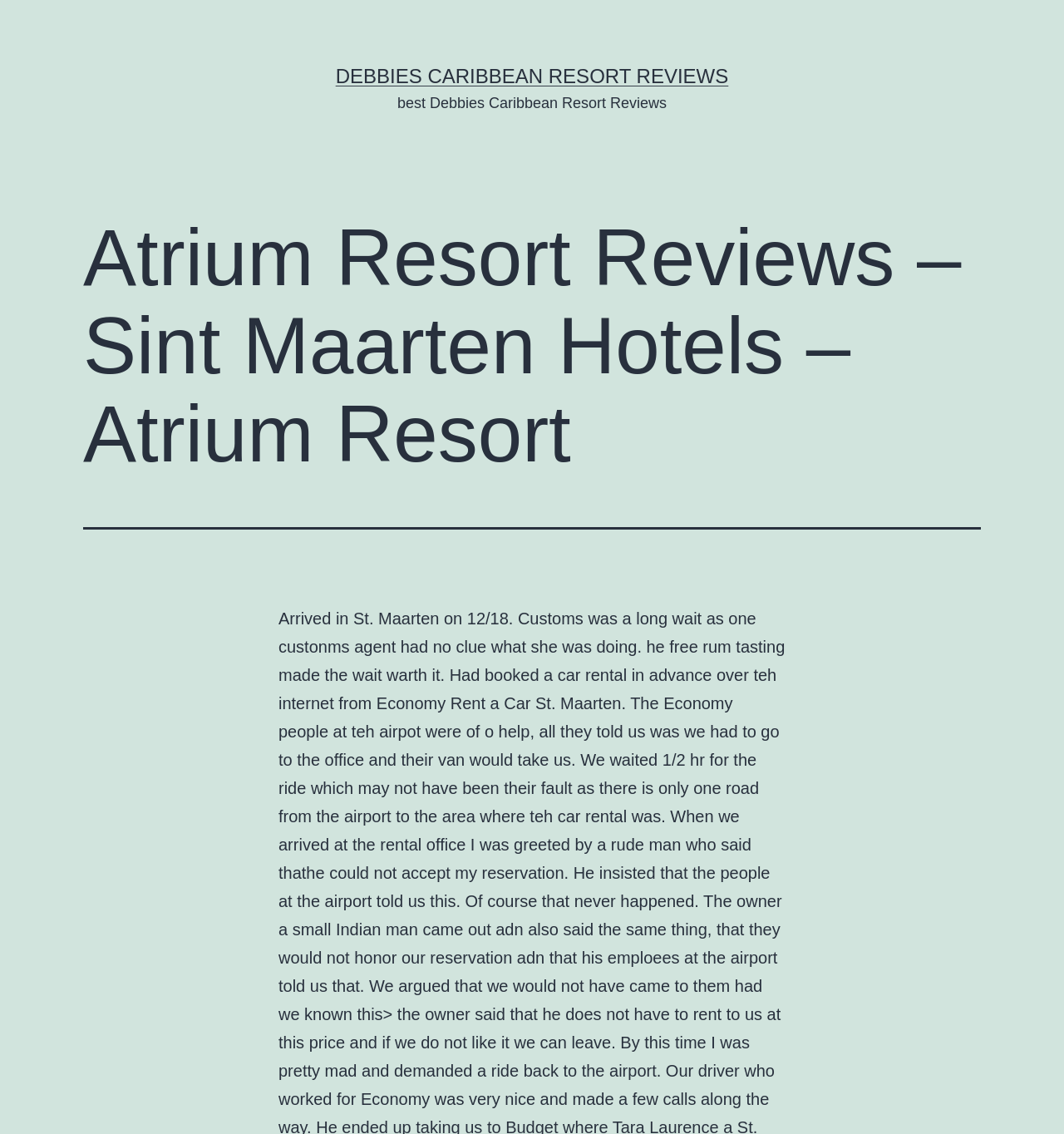Extract the main title from the webpage.

Atrium Resort Reviews – Sint Maarten Hotels – Atrium Resort